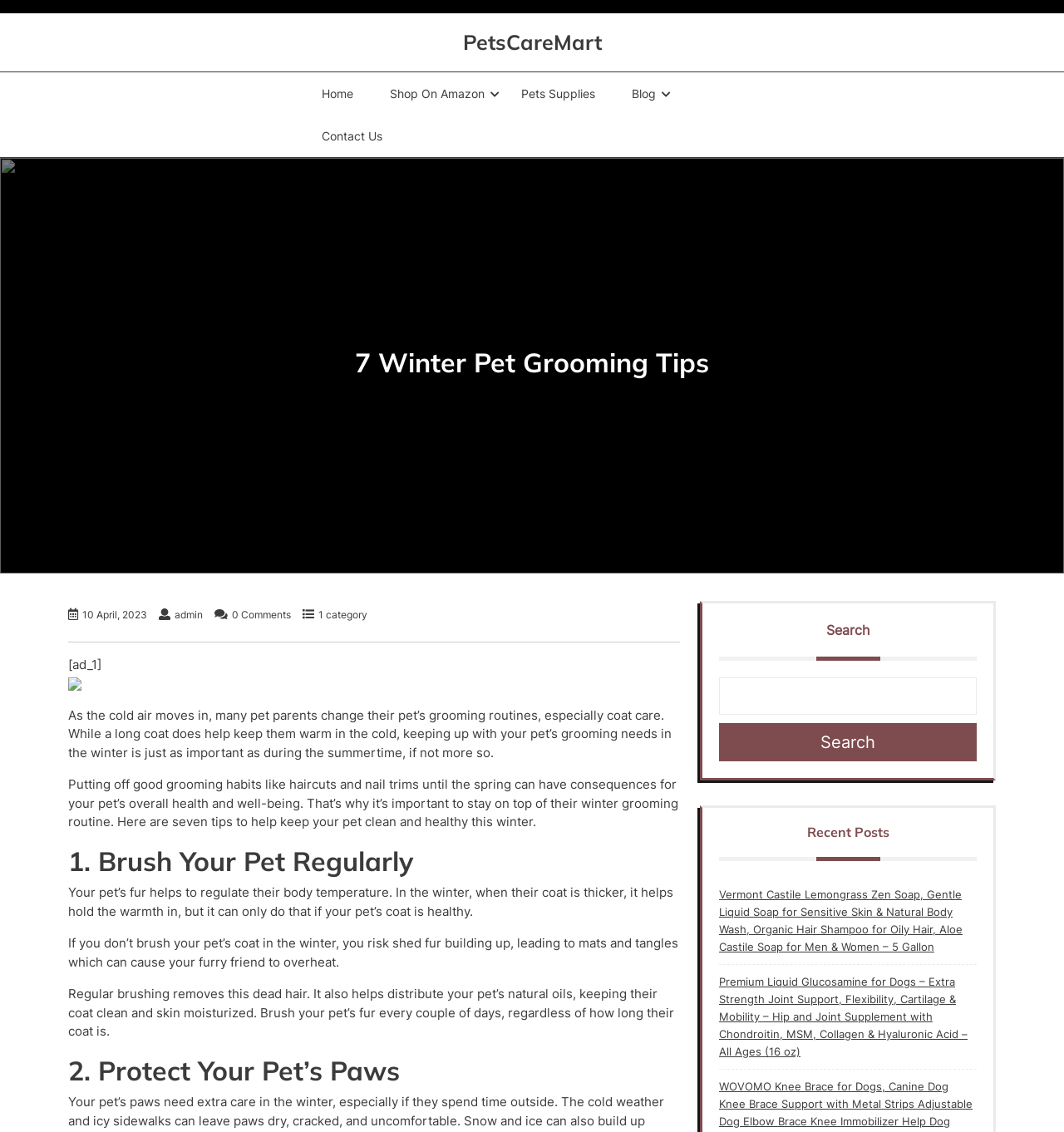Utilize the details in the image to give a detailed response to the question: What is the section below the search bar?

The section below the search bar is labeled 'Recent Posts' and contains links to recent articles or blog posts, such as 'Vermont Castile Lemongrass Zen Soap' and 'Premium Liquid Glucosamine for Dogs'.